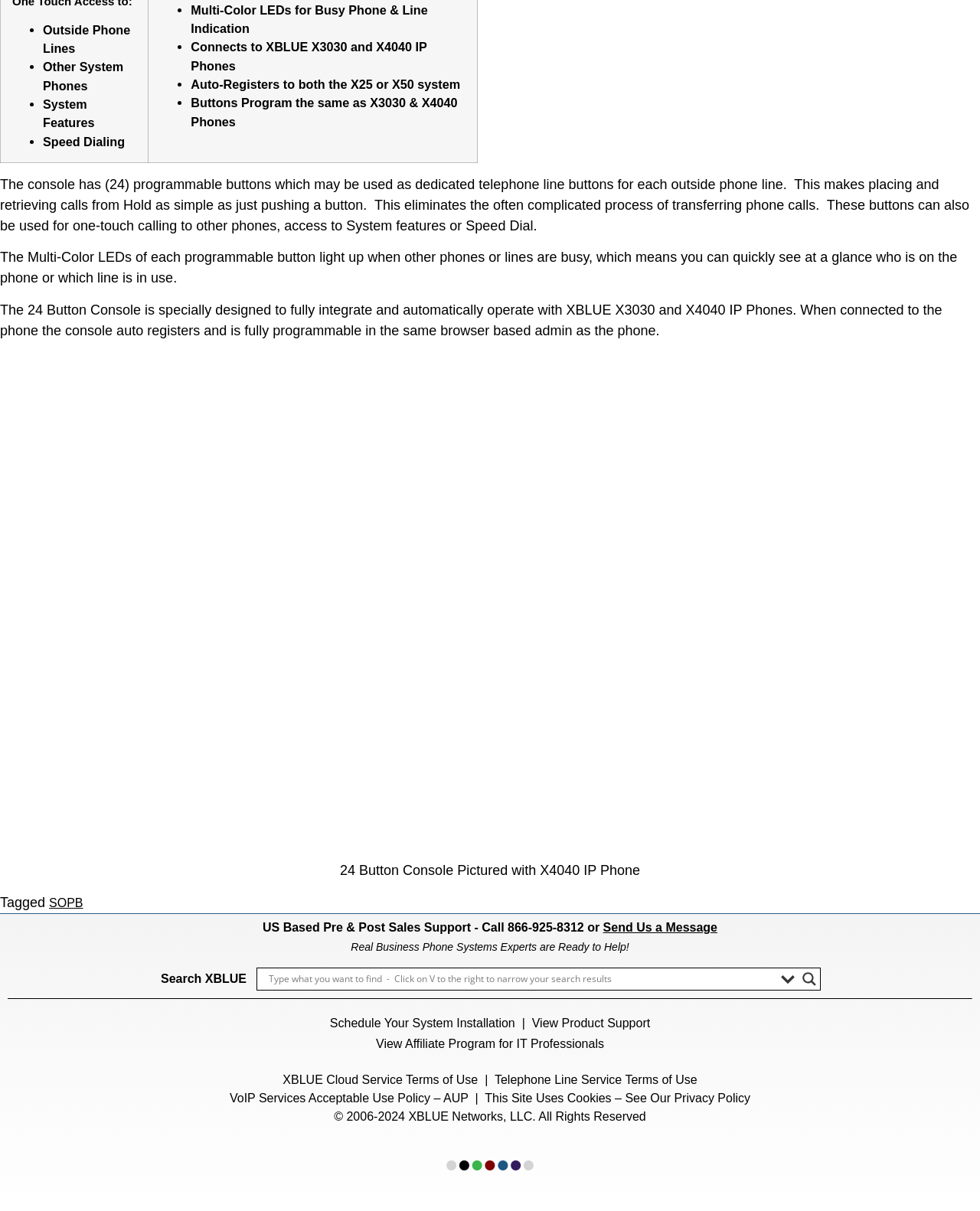Please determine the bounding box coordinates of the element to click in order to execute the following instruction: "View Product Support". The coordinates should be four float numbers between 0 and 1, specified as [left, top, right, bottom].

[0.543, 0.839, 0.663, 0.85]